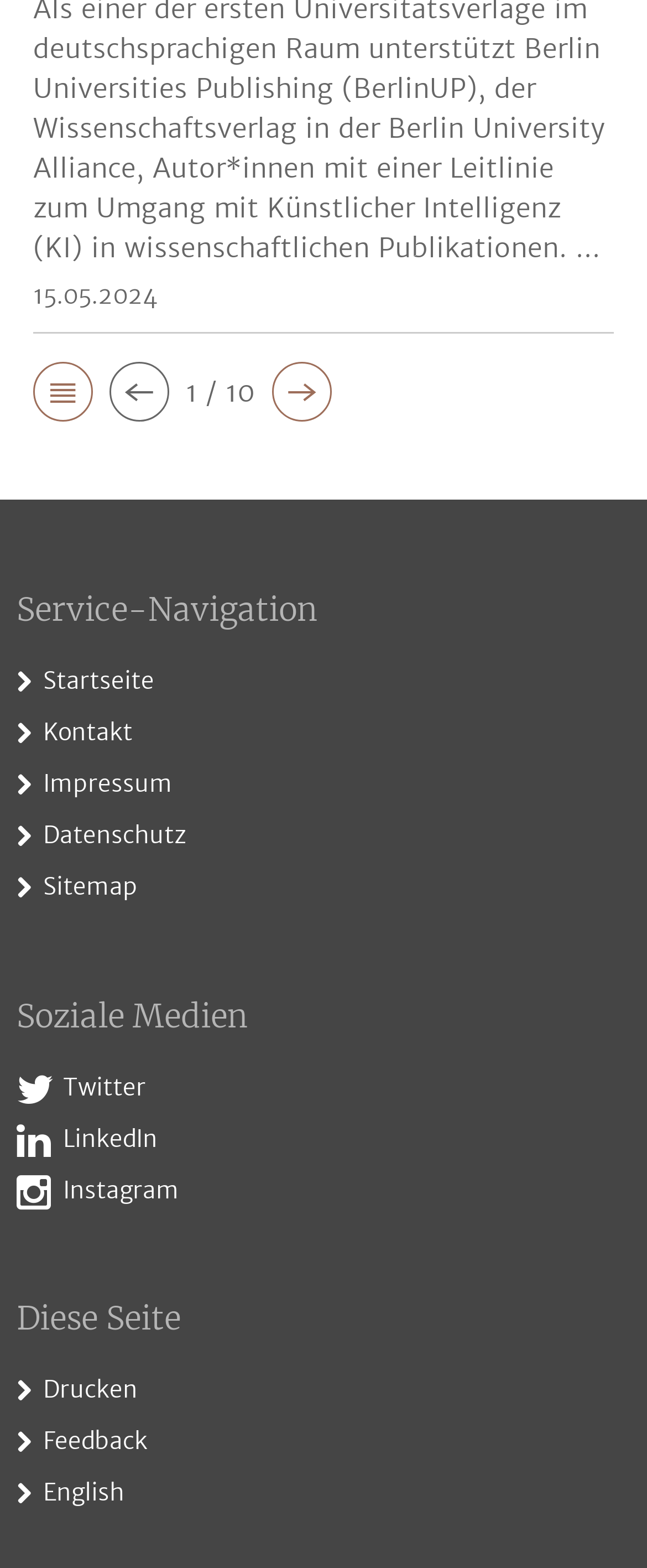Kindly determine the bounding box coordinates of the area that needs to be clicked to fulfill this instruction: "view contact information".

[0.067, 0.457, 0.205, 0.476]